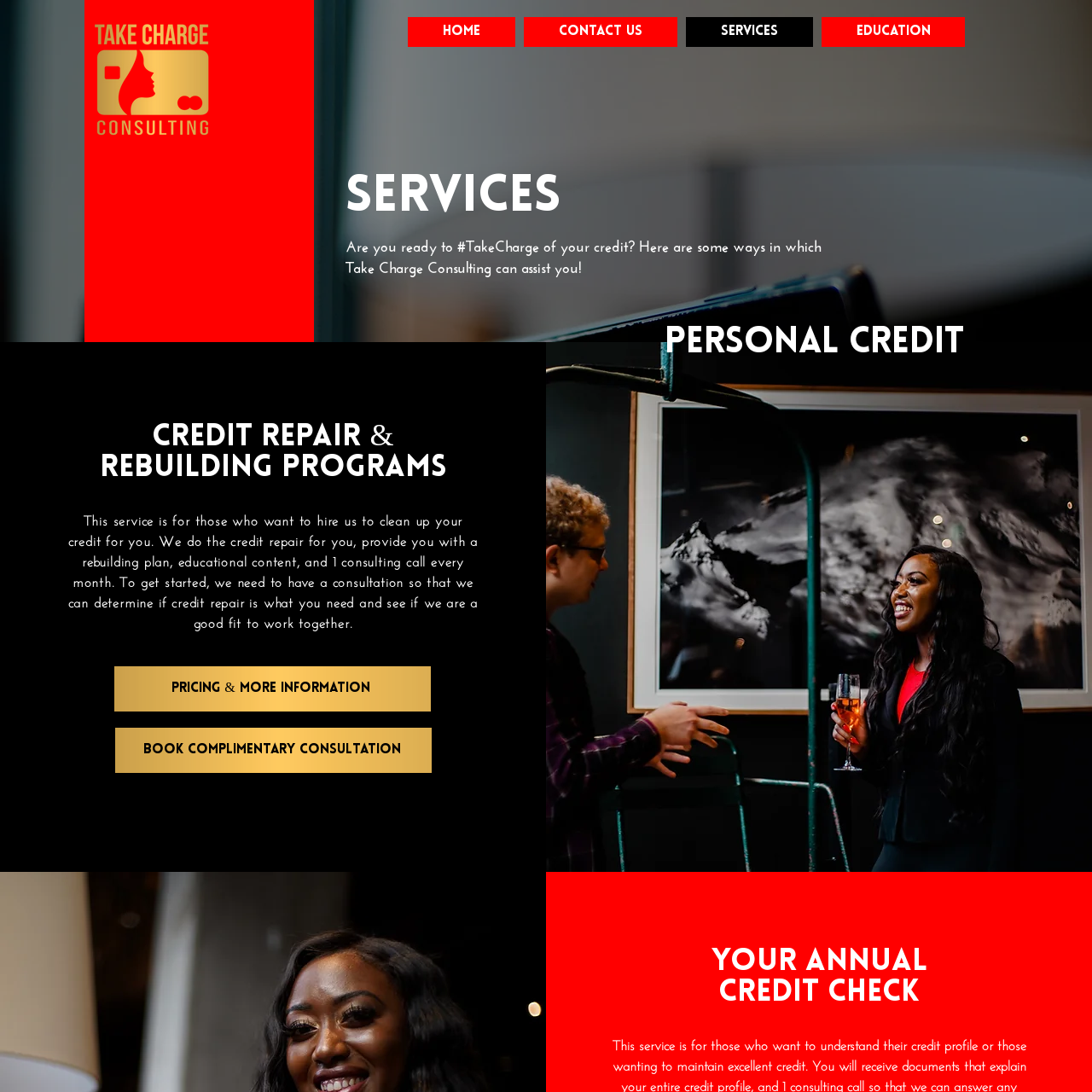Observe the image confined by the red frame and answer the question with a single word or phrase:
What is the shape blended with the woman's profile?

Credit card